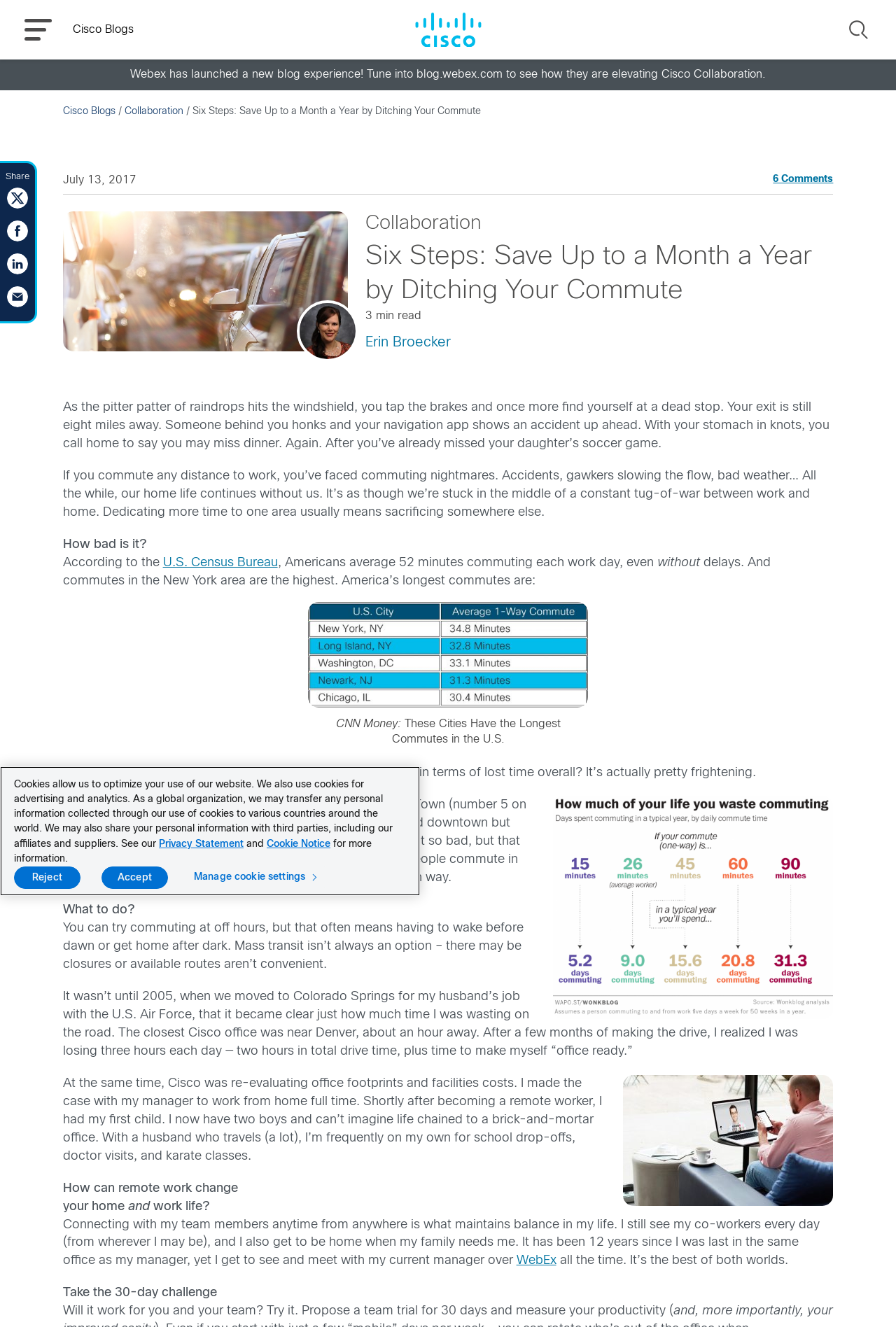Please provide a detailed answer to the question below based on the screenshot: 
Where was the author living when she realized she was wasting three hours each day?

The author was living in Colorado Springs when she realized she was wasting three hours each day commuting to the Cisco office in Denver.